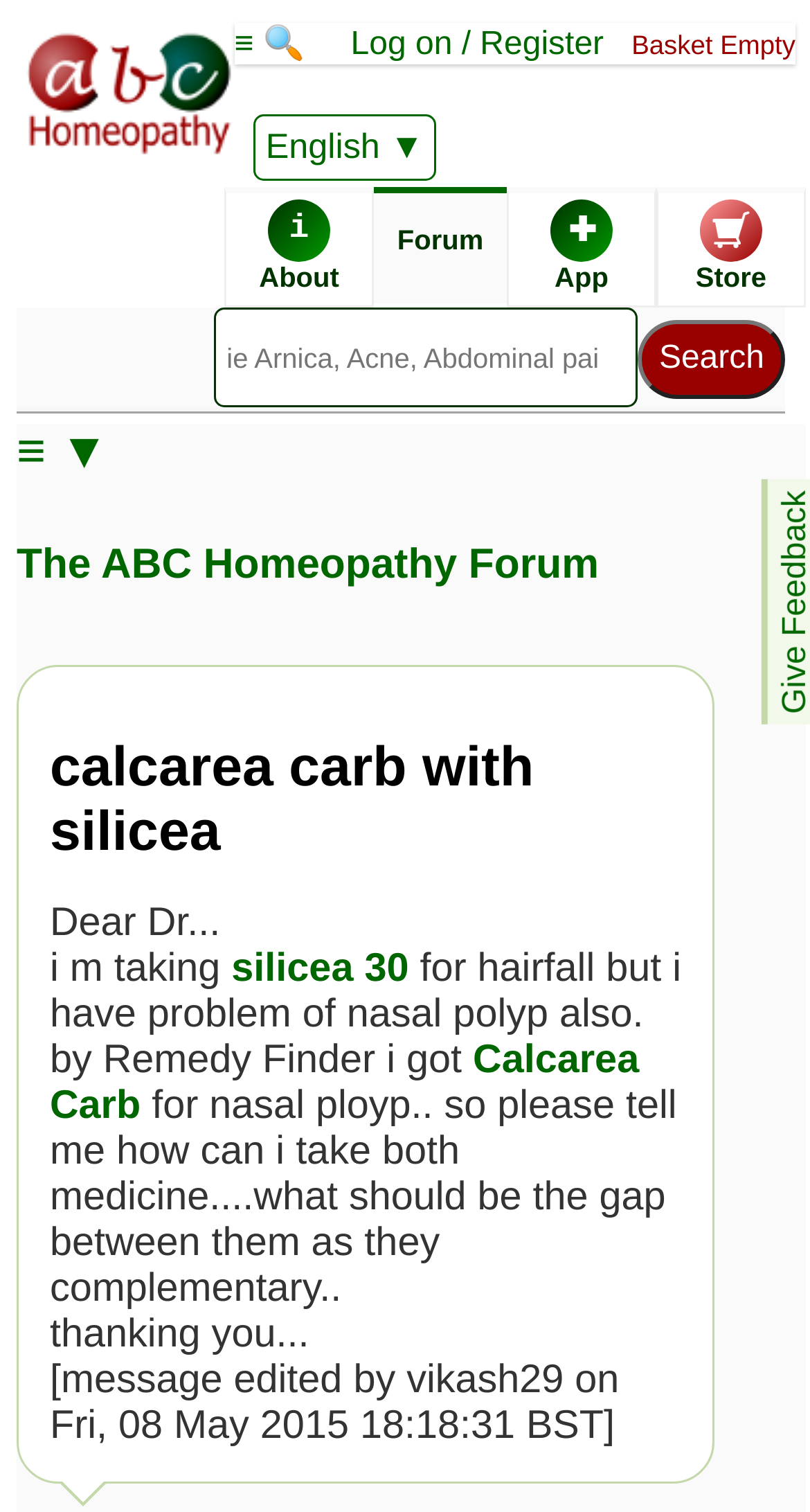Locate and extract the text of the main heading on the webpage.

calcarea carb with silicea